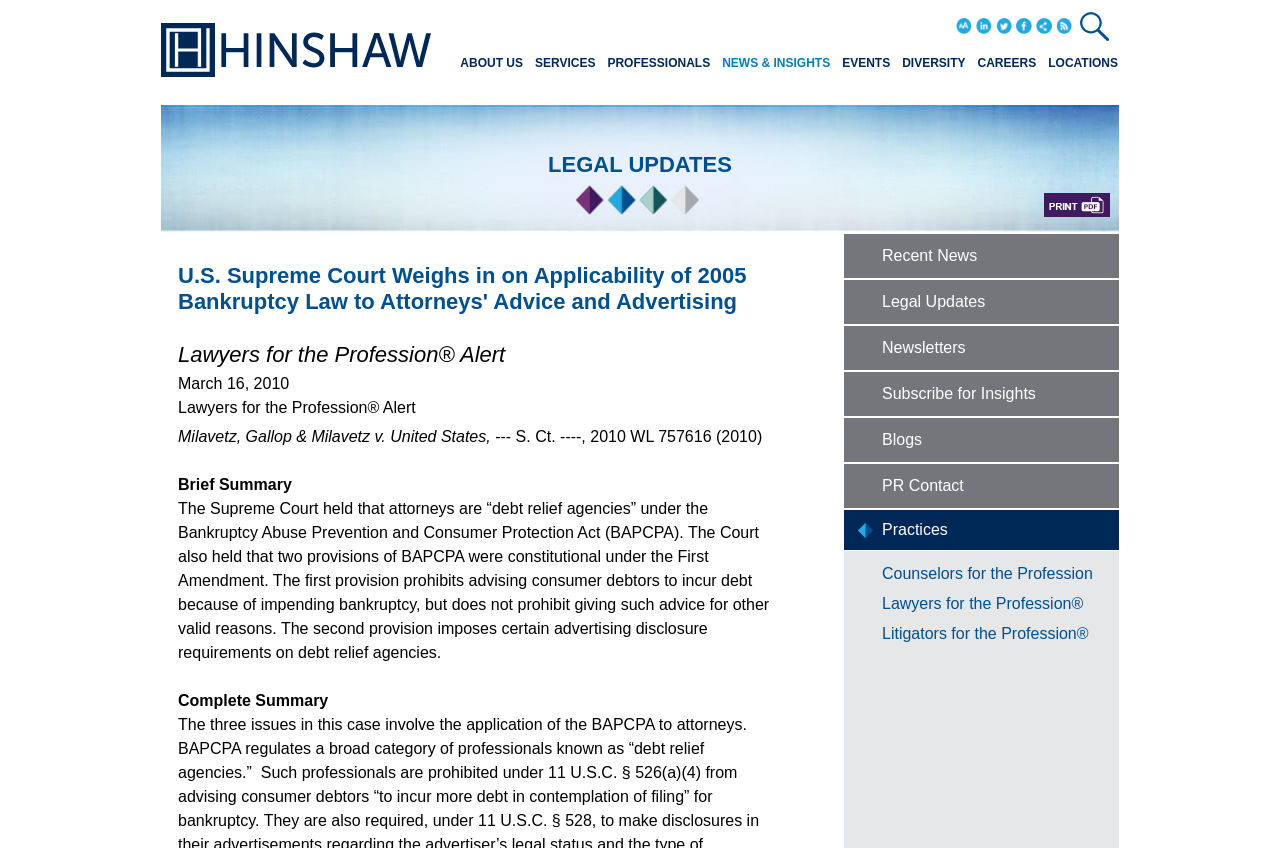What is the purpose of the 'Search' button?
Look at the image and answer the question with a single word or phrase.

To search the website